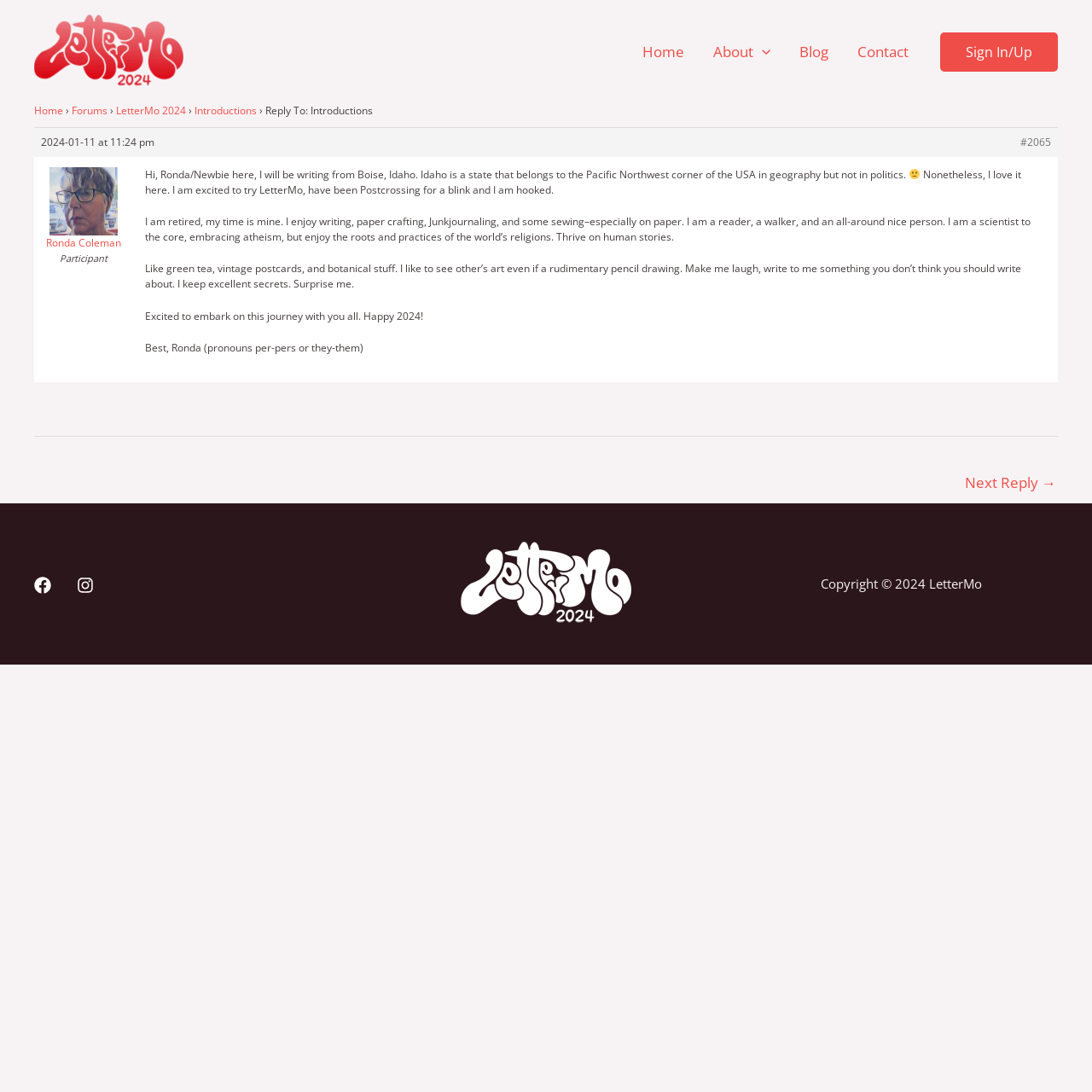Can you specify the bounding box coordinates of the area that needs to be clicked to fulfill the following instruction: "Click on the 'Home' link"?

[0.575, 0.02, 0.64, 0.075]